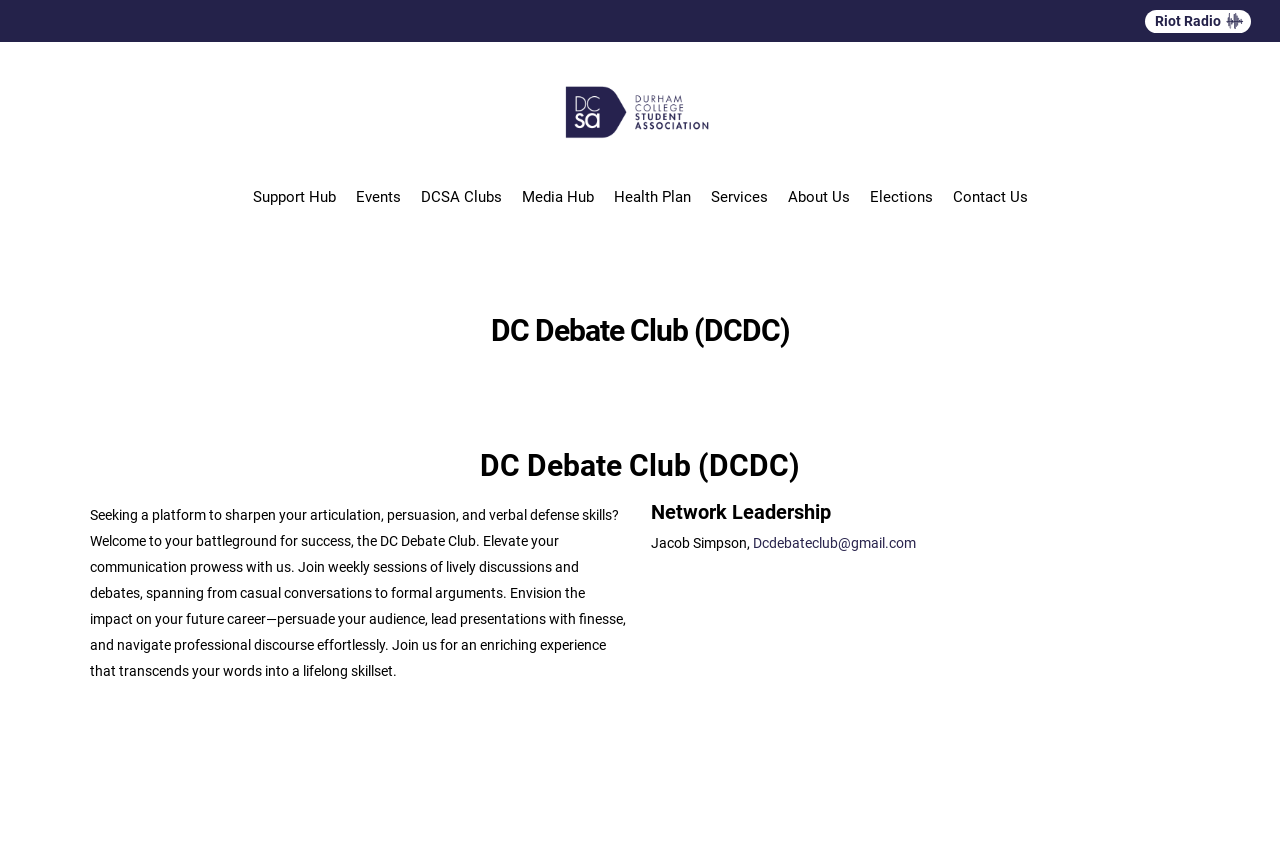Provide the bounding box coordinates of the area you need to click to execute the following instruction: "Visit Riot Radio".

[0.895, 0.012, 0.977, 0.038]